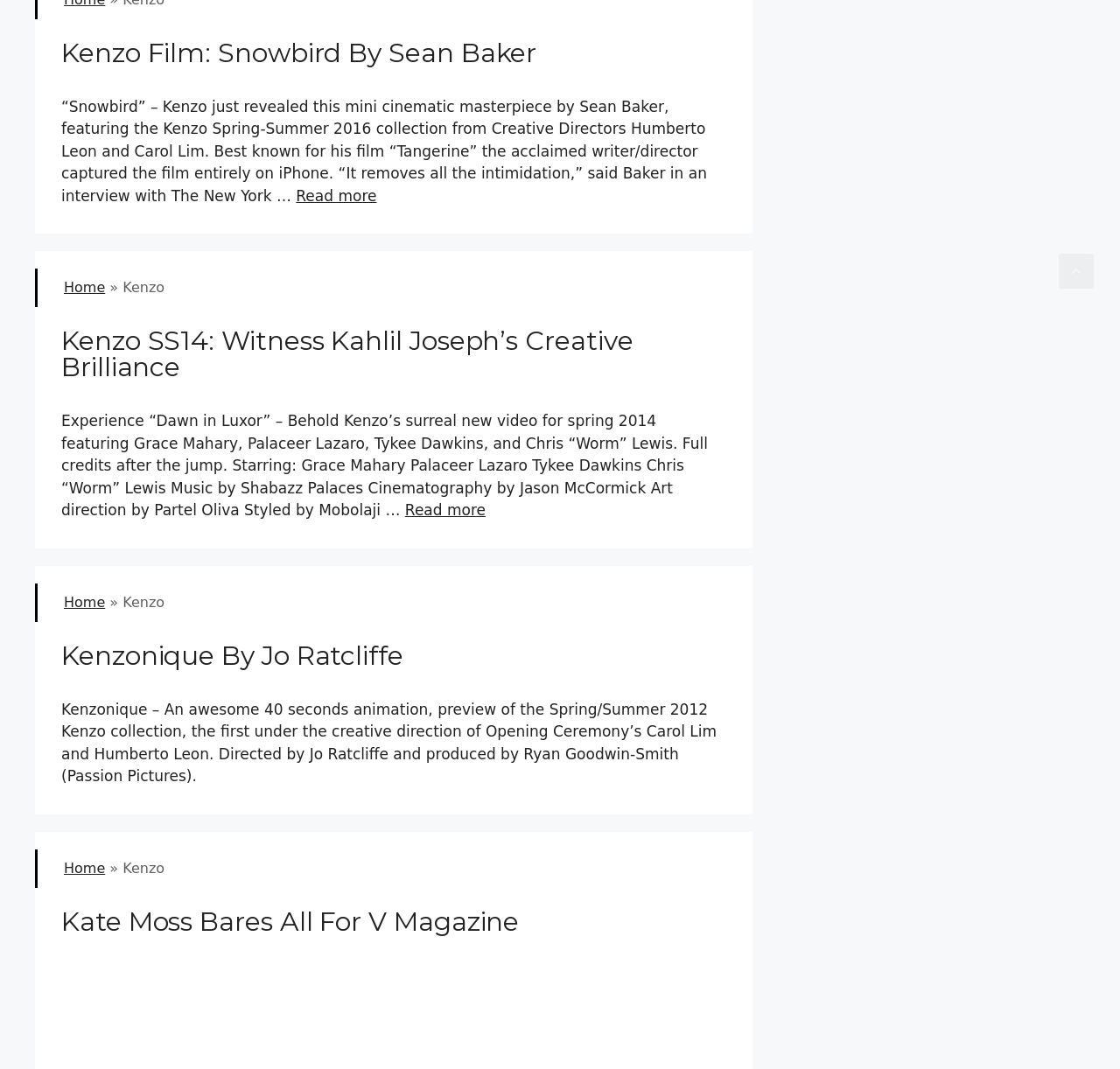What is the purpose of the link at the bottom of the page?
Refer to the image and provide a concise answer in one word or phrase.

Scroll back to top